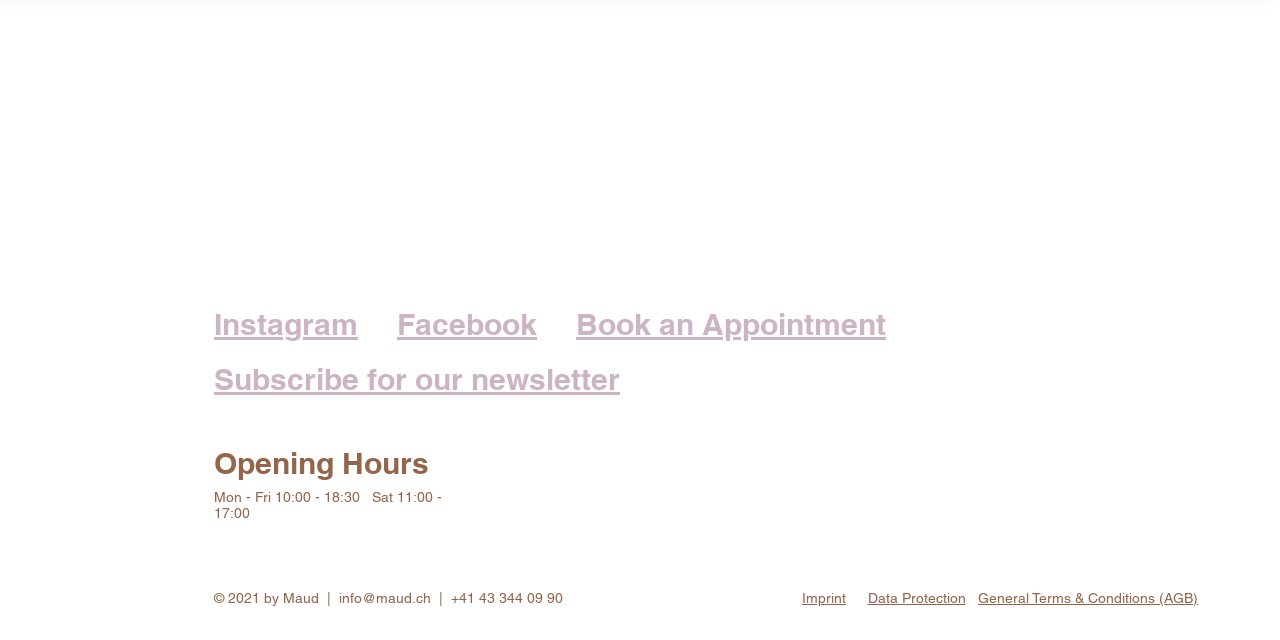Identify the bounding box of the UI element described as follows: "Terms of Use". Provide the coordinates as four float numbers in the range of 0 to 1 [left, top, right, bottom].

None